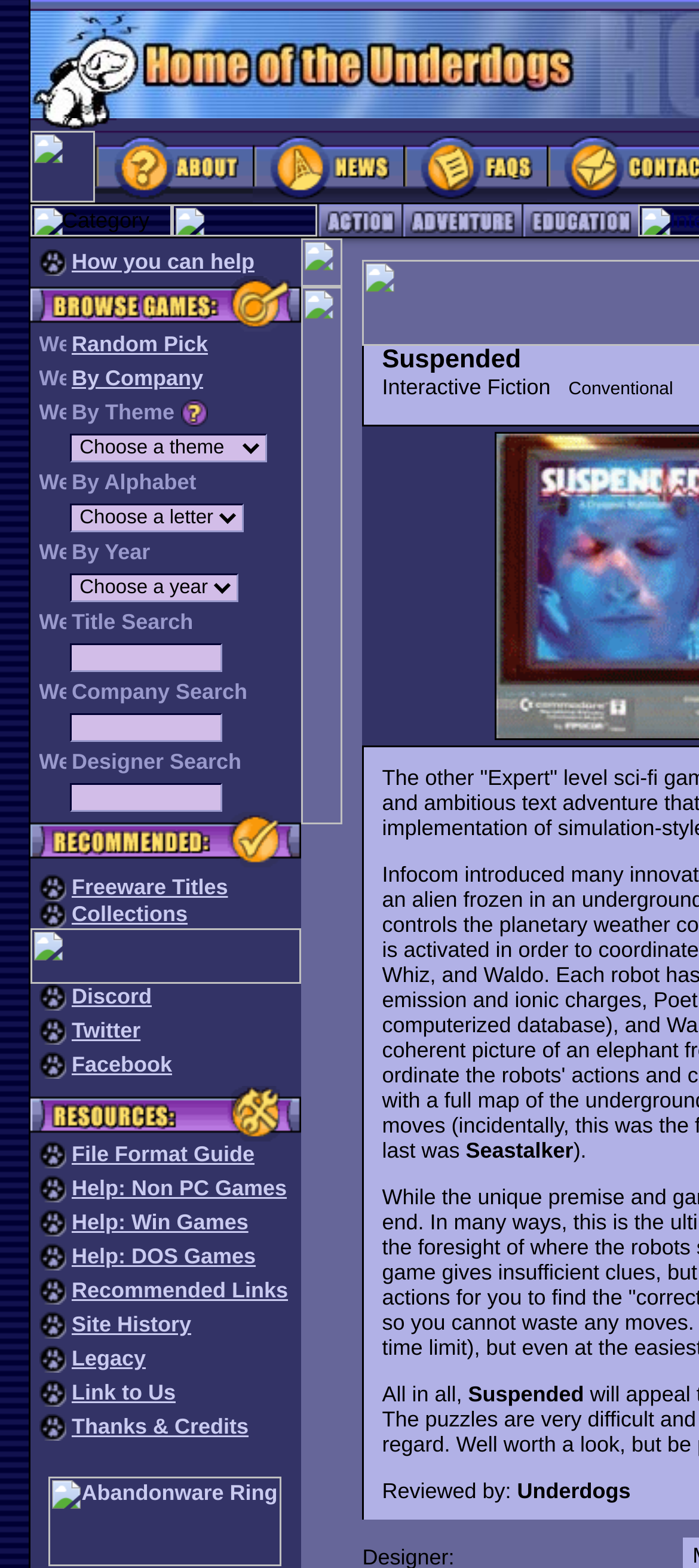Answer the question using only one word or a concise phrase: How many categories are available?

6